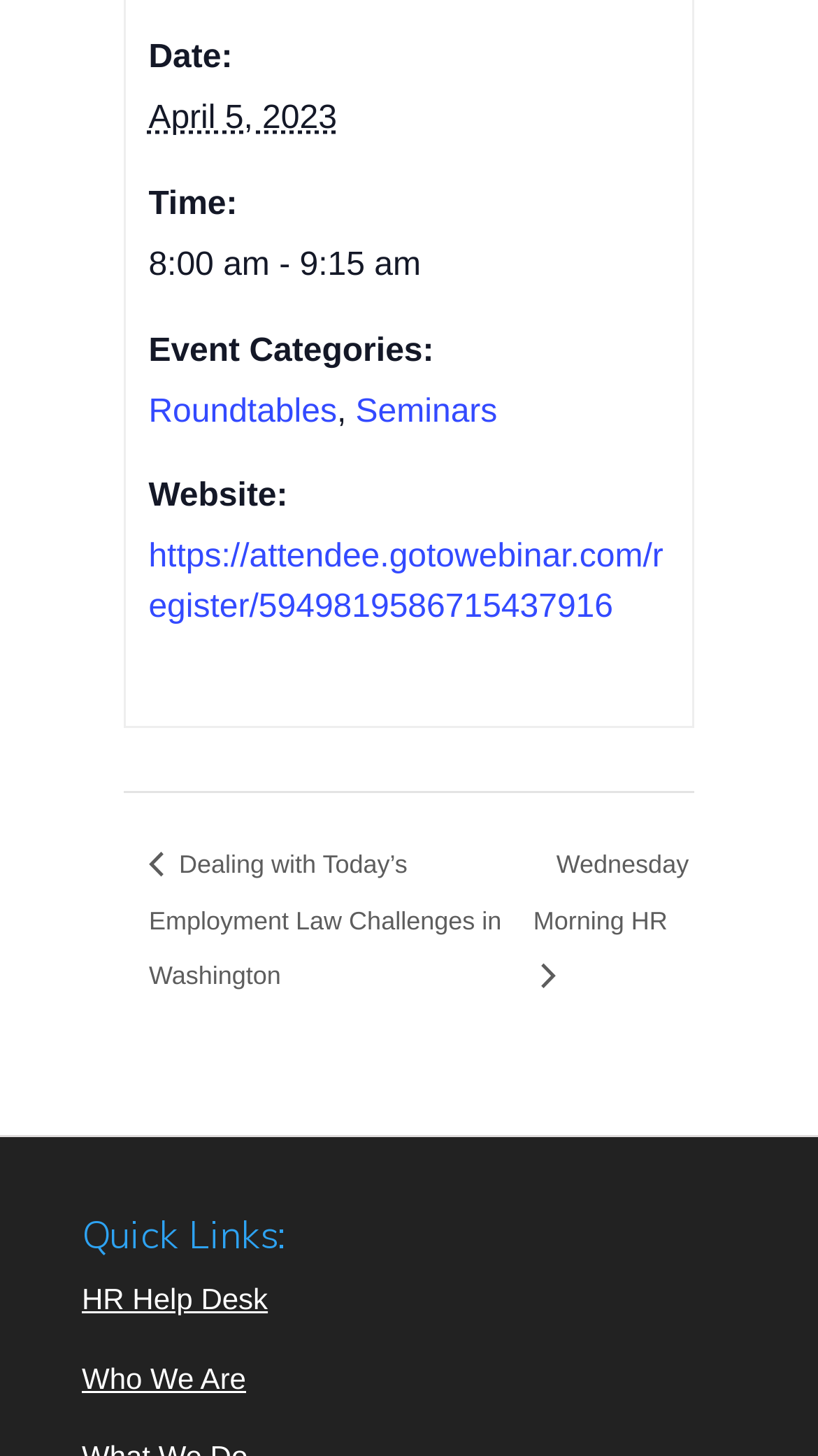How many quick links are there?
Answer the question with as much detail as you can, using the image as a reference.

The quick links are listed at the bottom of the page, and there are three links: 'HR Help Desk', 'Who We Are', and 'Event Navigation'.